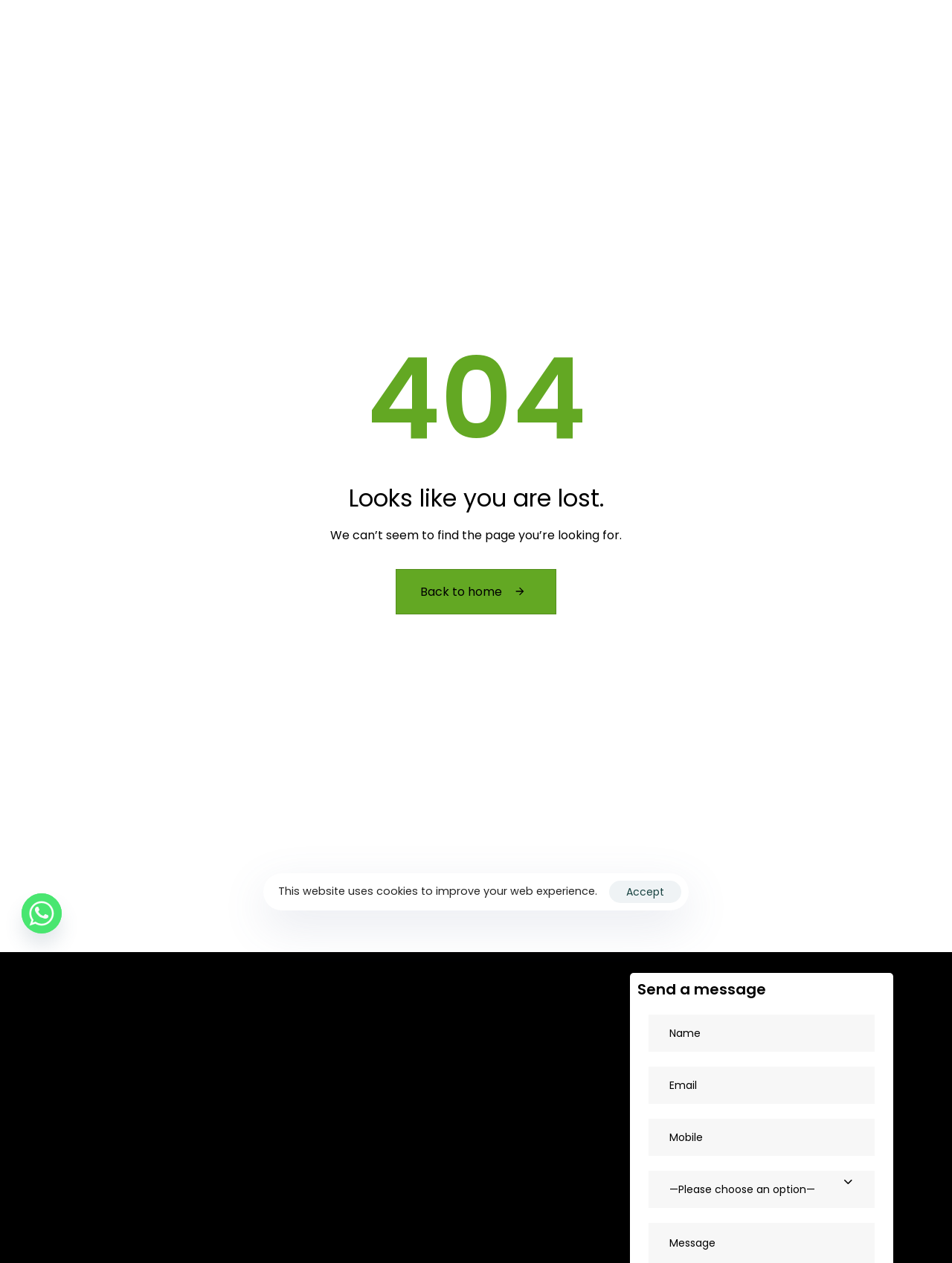What is the contact email address provided on the page?
Please interpret the details in the image and answer the question thoroughly.

The contact email address is provided as a static text element on the page, allowing users to reach out to the company for sales-related inquiries or other purposes.